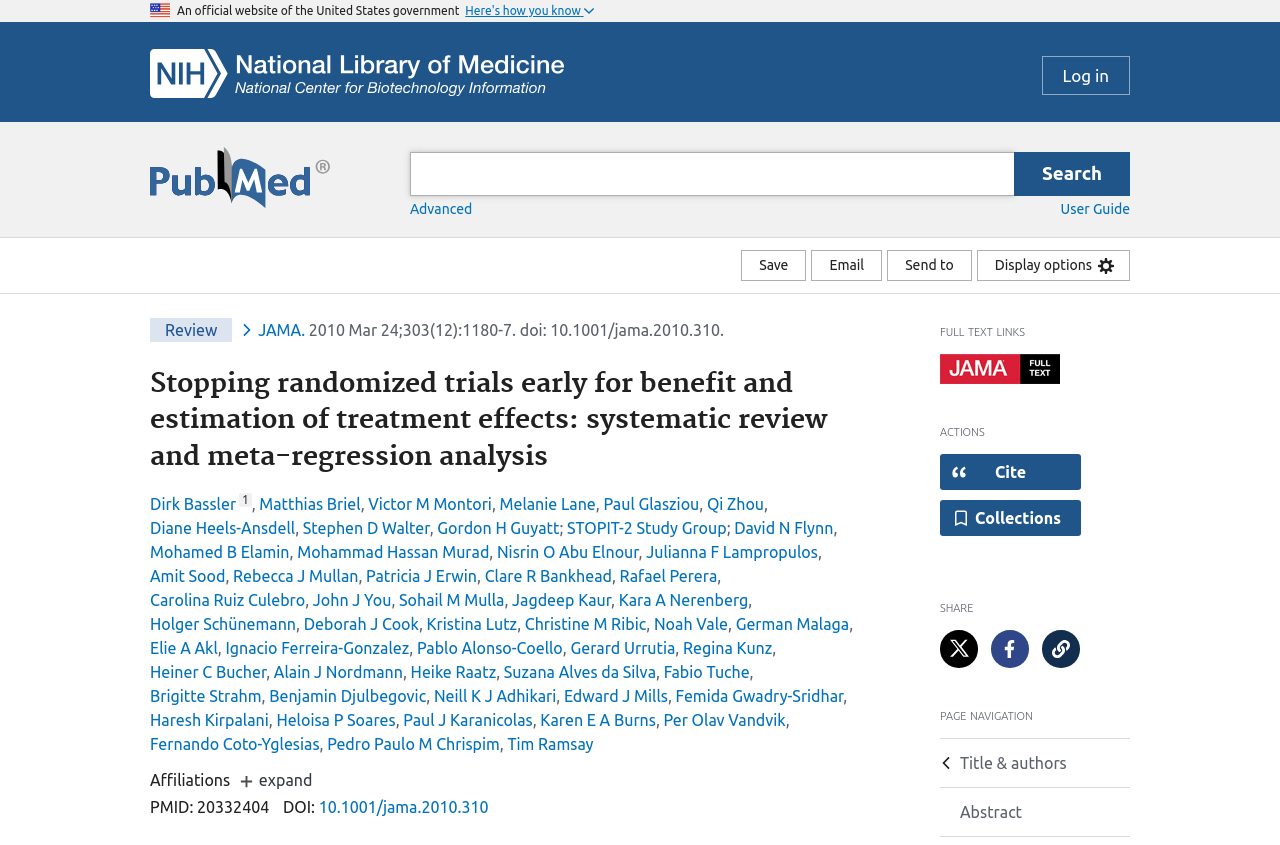Analyze the image and provide a detailed answer to the question: What is the logo of the website?

The logo of the website is the NCBI Logo, which is an image located at the top left corner of the webpage, with a bounding box coordinate of [0.117, 0.058, 0.441, 0.116].